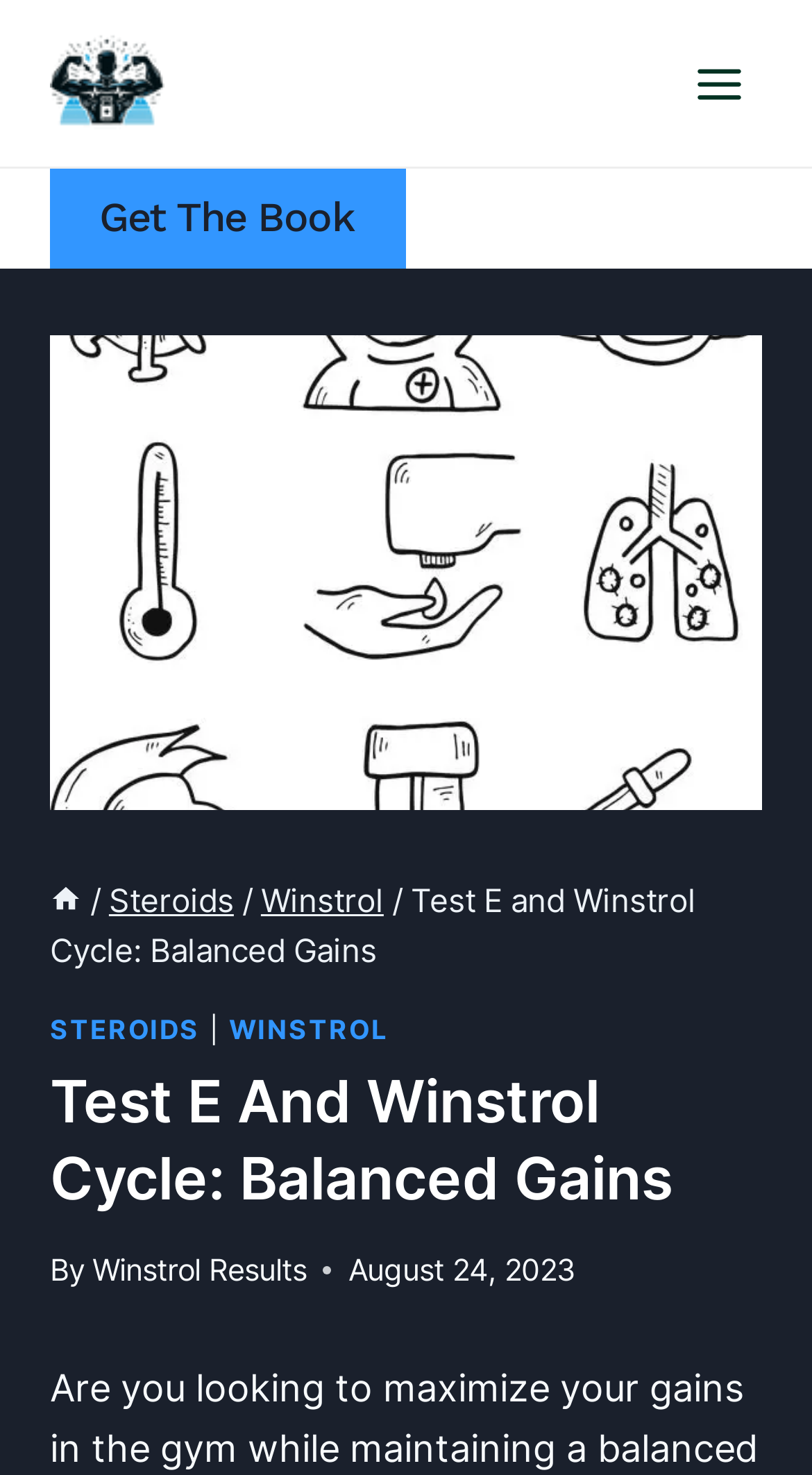What is the text on the top-left image?
Please look at the screenshot and answer in one word or a short phrase.

Winstrol Results